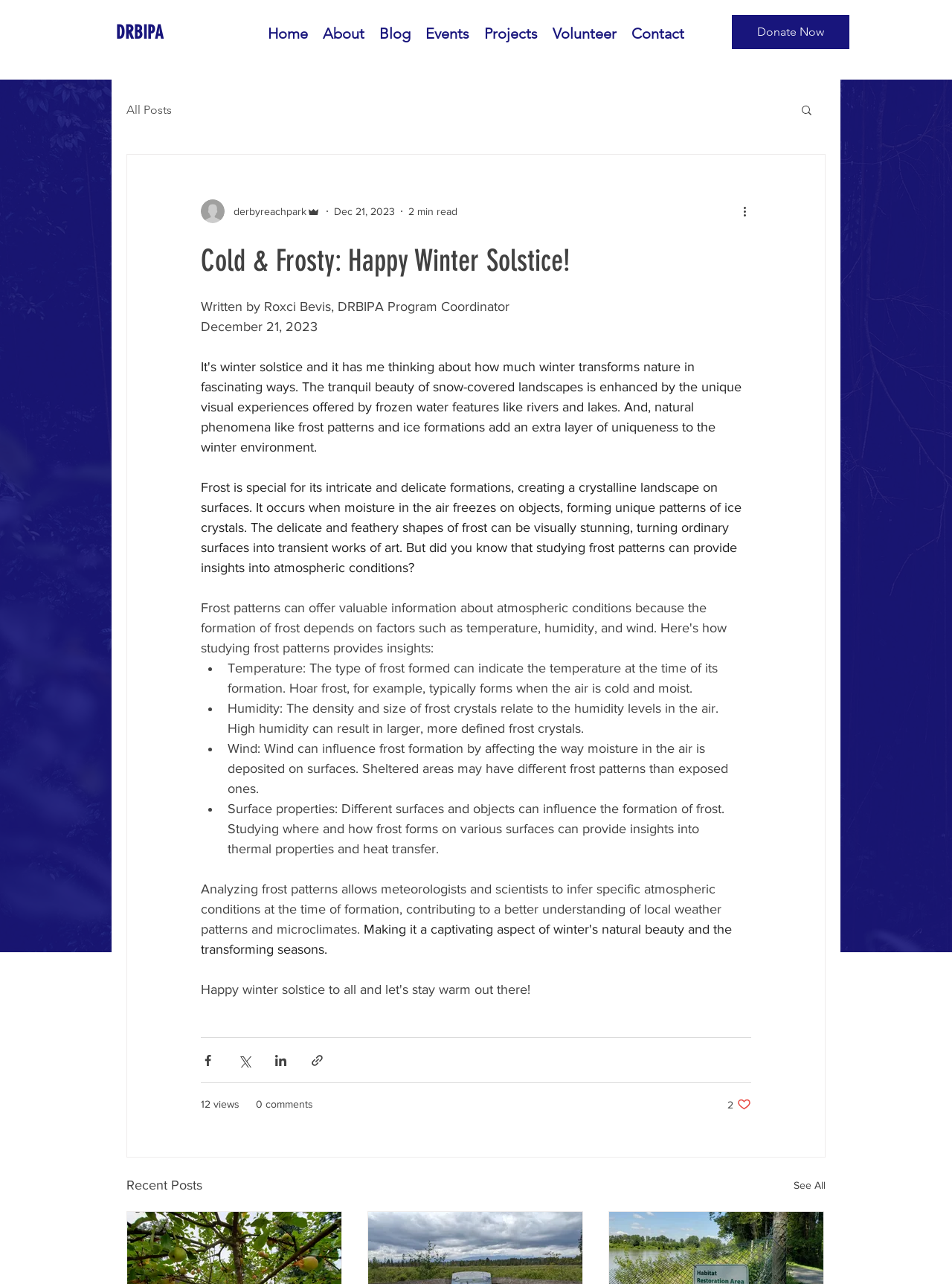What is the date of the blog post?
Identify the answer in the screenshot and reply with a single word or phrase.

December 21, 2023